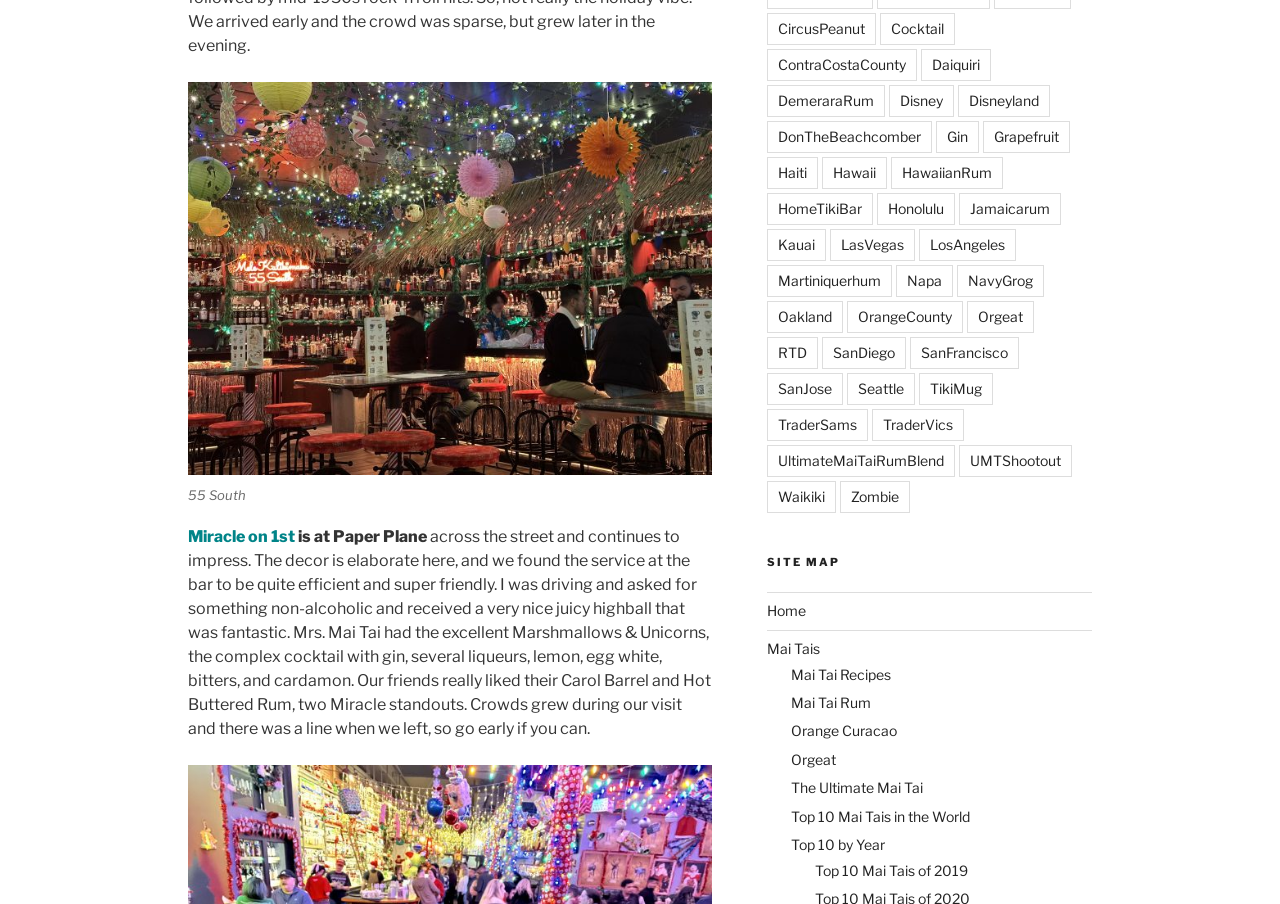Please mark the clickable region by giving the bounding box coordinates needed to complete this instruction: "Go to the page about Mai Tais".

[0.599, 0.708, 0.64, 0.727]